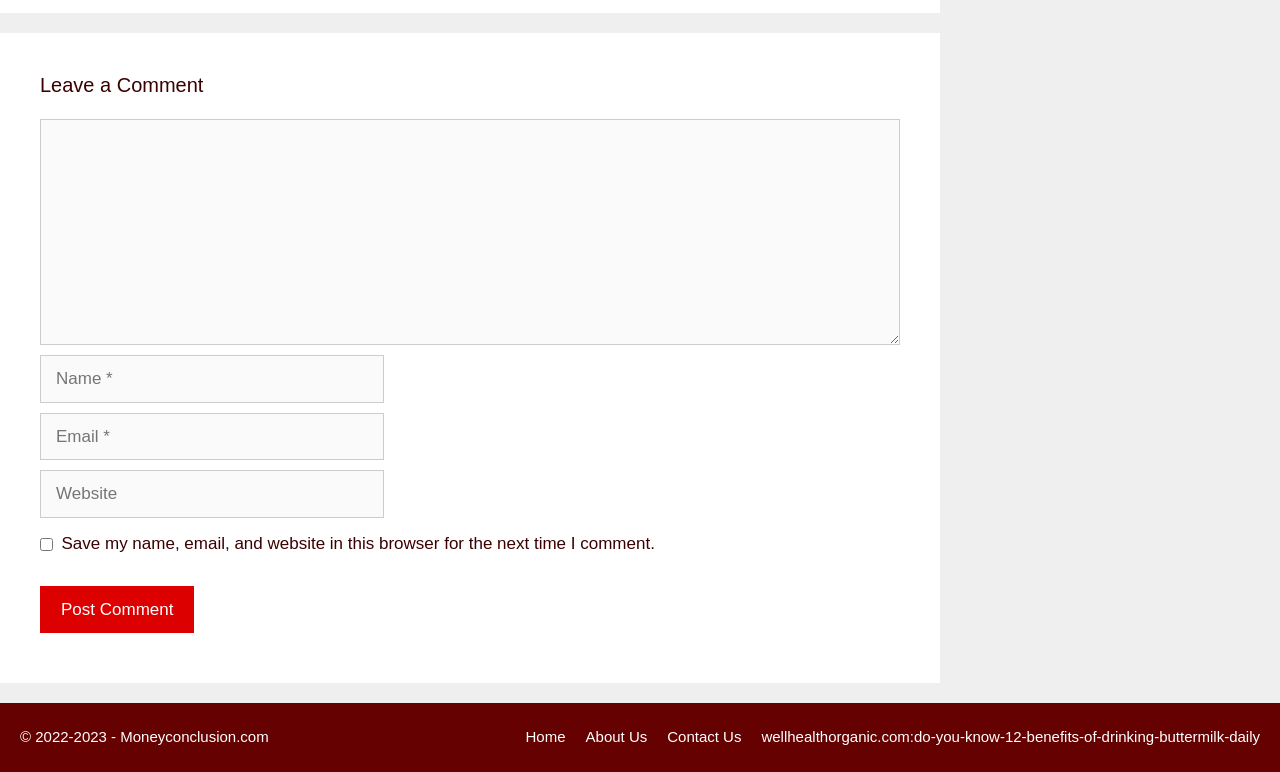What is the purpose of the comment section?
Kindly give a detailed and elaborate answer to the question.

The purpose of the comment section is to allow users to leave a comment, as indicated by the heading 'Leave a Comment' at the top of the section. This section contains several input fields, including 'Comment', 'Name', 'Email', and 'Website', which suggests that users can provide their thoughts or opinions on a particular topic.